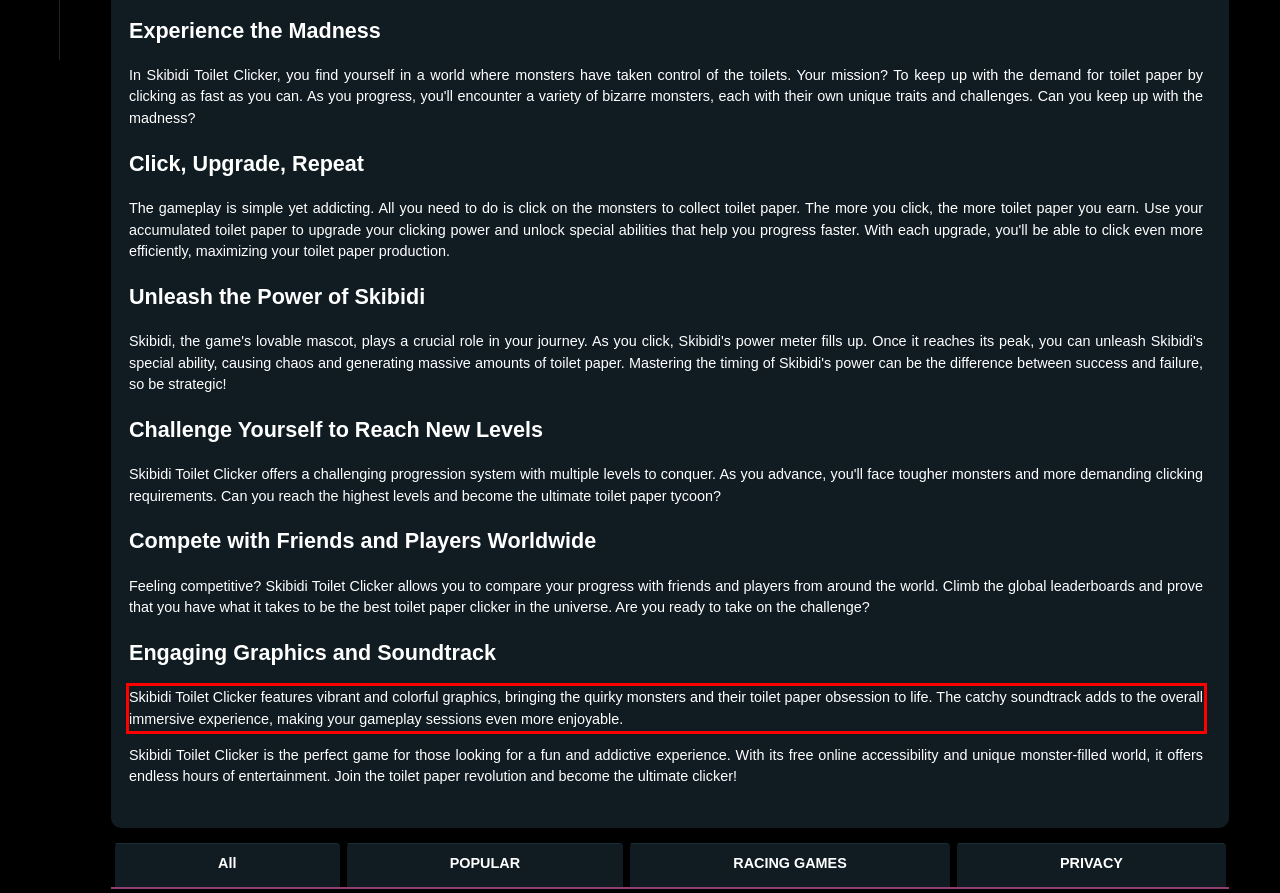You are given a screenshot with a red rectangle. Identify and extract the text within this red bounding box using OCR.

Skibidi Toilet Clicker features vibrant and colorful graphics, bringing the quirky monsters and their toilet paper obsession to life. The catchy soundtrack adds to the overall immersive experience, making your gameplay sessions even more enjoyable.